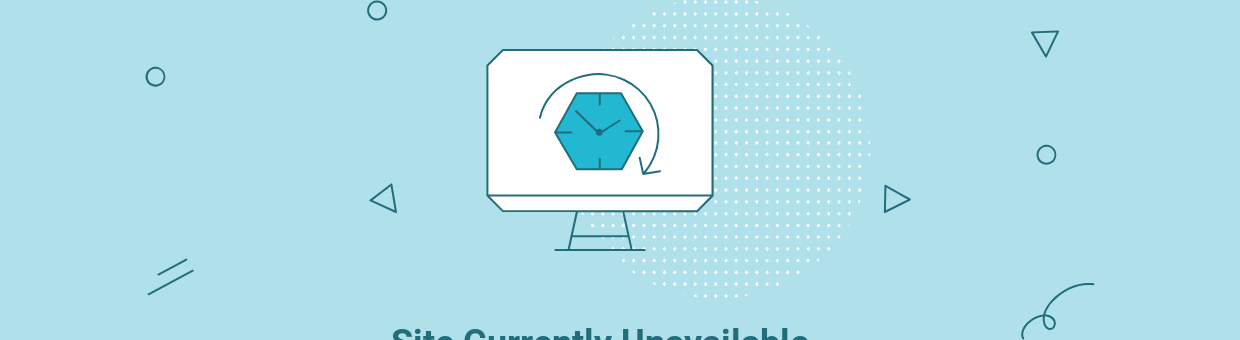Describe all the elements visible in the image meticulously.

In this visually engaging image, a computer monitor is prominently displayed against a soft blue background. The screen features a stylized illustration of a hexagonal shape with a rotating arrow, suggesting the concept of time or refresh, which is typically associated with loading or processing. Surrounding the monitor are various geometric shapes, such as circles and triangles, adding a dynamic and modern touch to the design. At the bottom of the image, the message "Site Currently Unavailable" is clearly written in bold text, indicating that access to the desired webpage is currently blocked or inaccessible. This composition conveys a sense of waiting or indicated downtime while maintaining an inviting visual style.